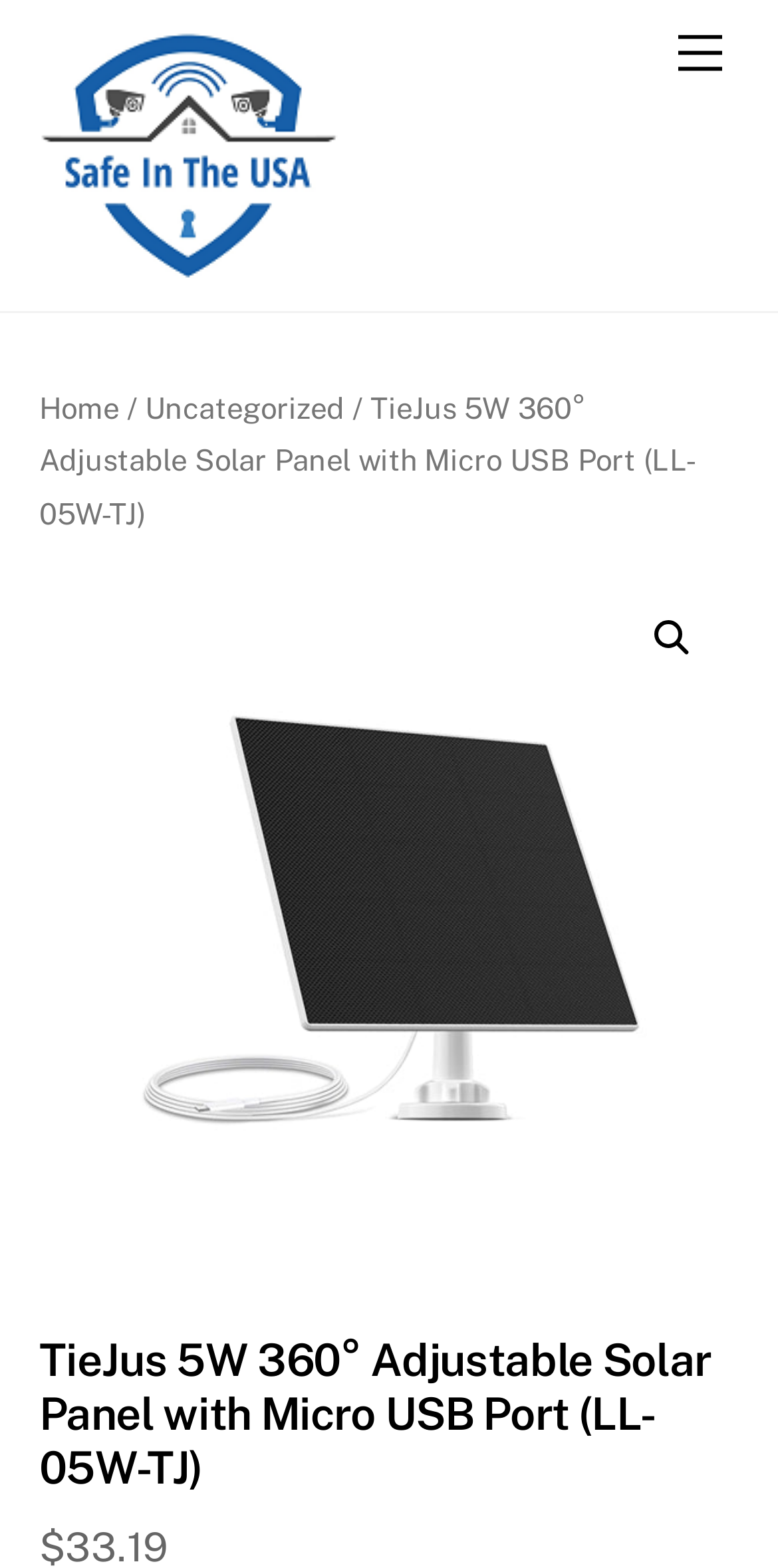Using a single word or phrase, answer the following question: 
What is the logo of the website?

SAFE IN THE USA